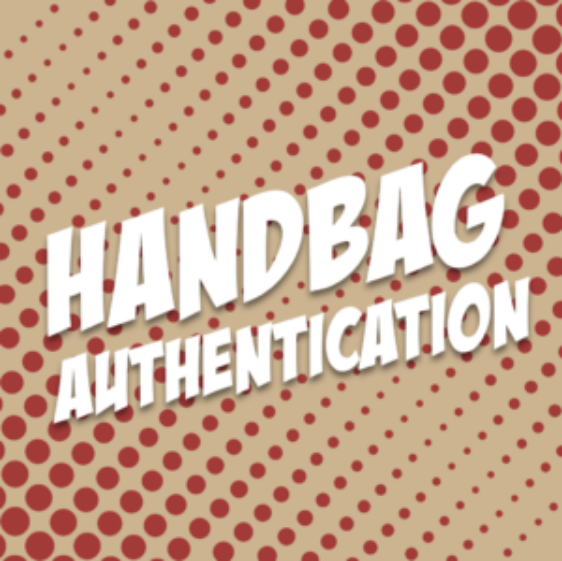What is the background color of the image?
Based on the screenshot, provide a one-word or short-phrase response.

Beige